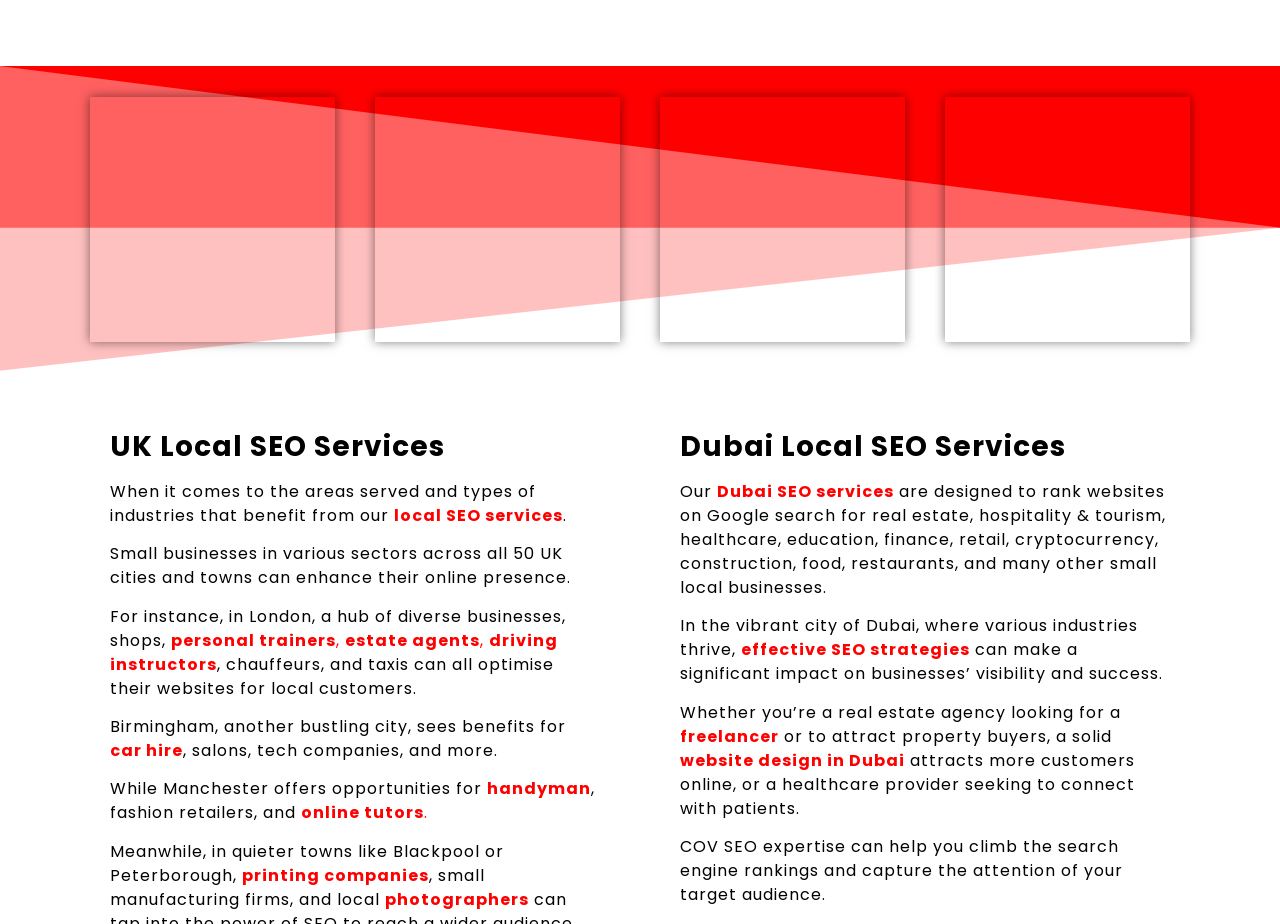Please identify the bounding box coordinates of the element that needs to be clicked to execute the following command: "Search Warwick". Provide the bounding box using four float numbers between 0 and 1, formatted as [left, top, right, bottom].

None